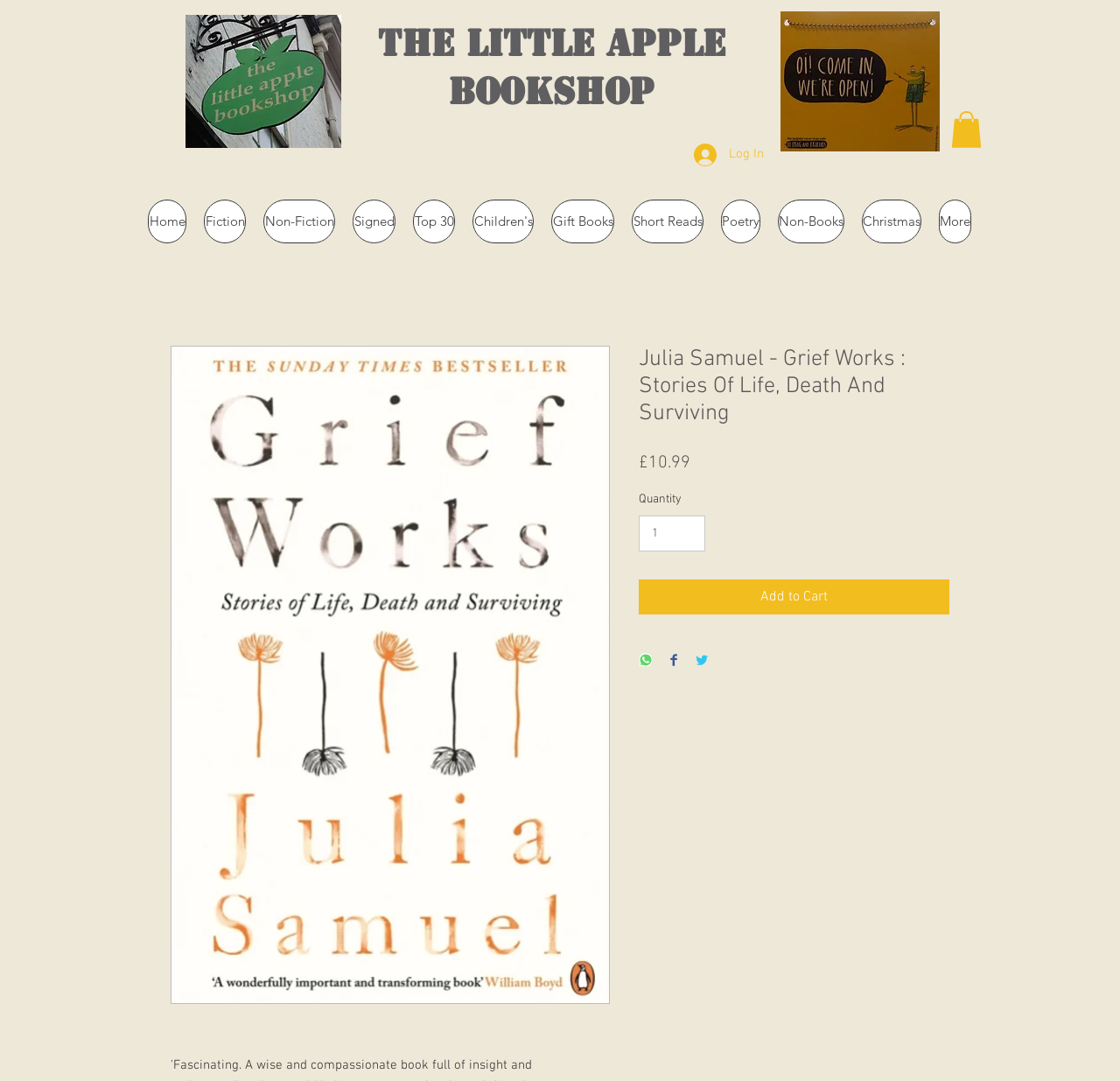Summarize the webpage comprehensively, mentioning all visible components.

This webpage is about a book titled "Grief Works: Stories Of Life, Death And Surviving" by Julia Samuel. At the top left corner, there is an image of a shop sign, "The Little Apple Bookshop", with a link to the shop's homepage. Next to it, there is a "Log In" button with a small icon. On the top right corner, there is another image of an "Open for Business" door sign.

Below the top section, there is a main content area that takes up most of the page. It features a large image of the book cover, with the title and author's name written in a heading element. The book's price, "£10.99", is displayed below the title, along with a "Quantity" selector and an "Add to Cart" button. There are also three social media sharing buttons, "Share on WhatsApp", "Share on Facebook", and "Share on Twitter", each with a small icon.

On the left side of the page, there is a navigation menu with links to various sections of the website, including "Home", "Fiction", "Non-Fiction", and others. The menu is labeled as "Site" and has a hierarchical structure, with some links having submenus.